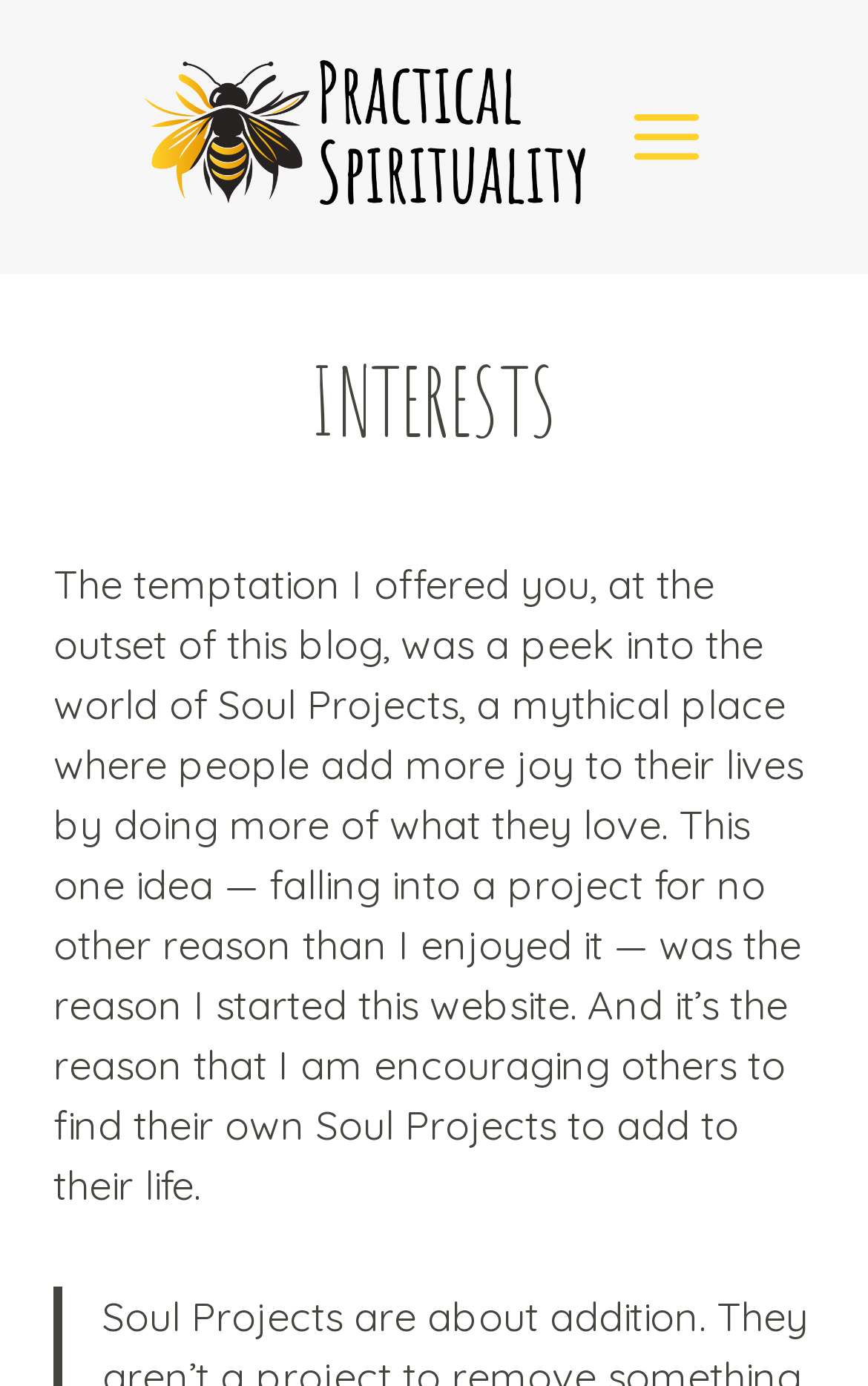Provide a thorough and detailed response to the question by examining the image: 
What is the purpose of this website?

The answer can be inferred by looking at the static text in the header section, which mentions that the author started this website to encourage others to find their own Soul Projects. This suggests that the purpose of this website is to promote the concept of Soul Projects and encourage others to pursue their passions.